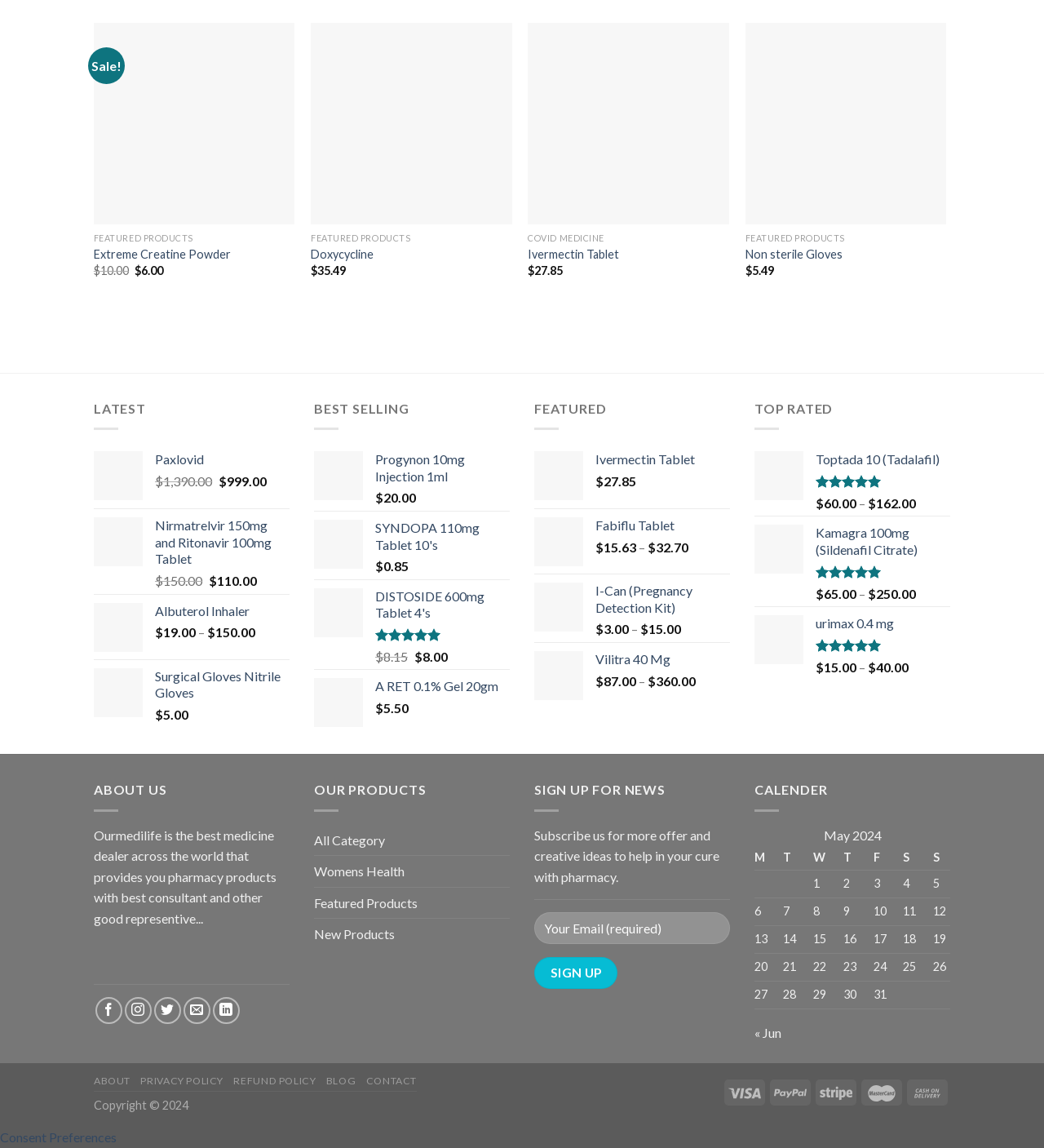Determine the bounding box coordinates for the clickable element to execute this instruction: "Quick view 'Non sterile Gloves'". Provide the coordinates as four float numbers between 0 and 1, i.e., [left, top, right, bottom].

[0.714, 0.196, 0.906, 0.22]